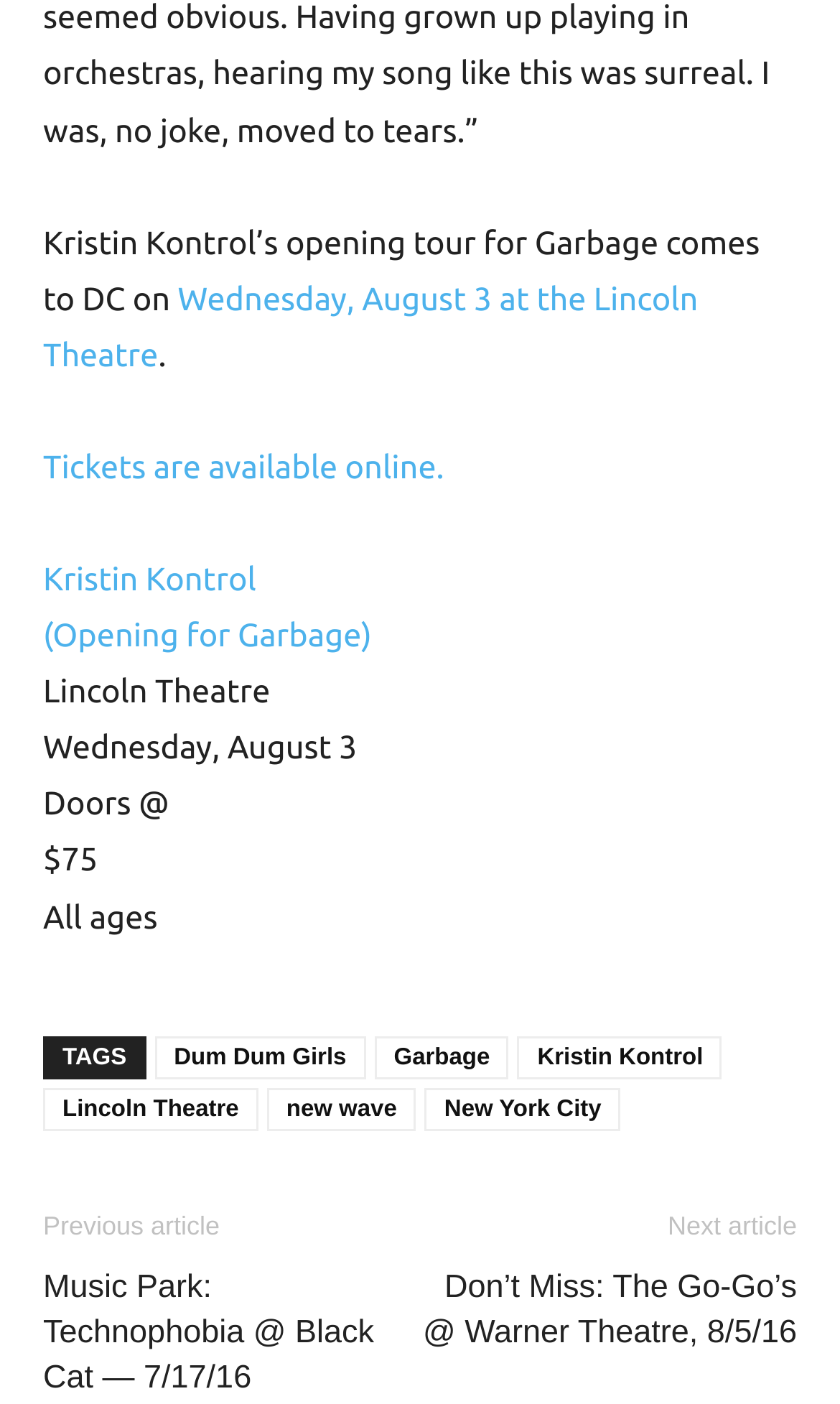Can you find the bounding box coordinates of the area I should click to execute the following instruction: "Read more about Kristin Kontrol"?

[0.051, 0.399, 0.305, 0.425]